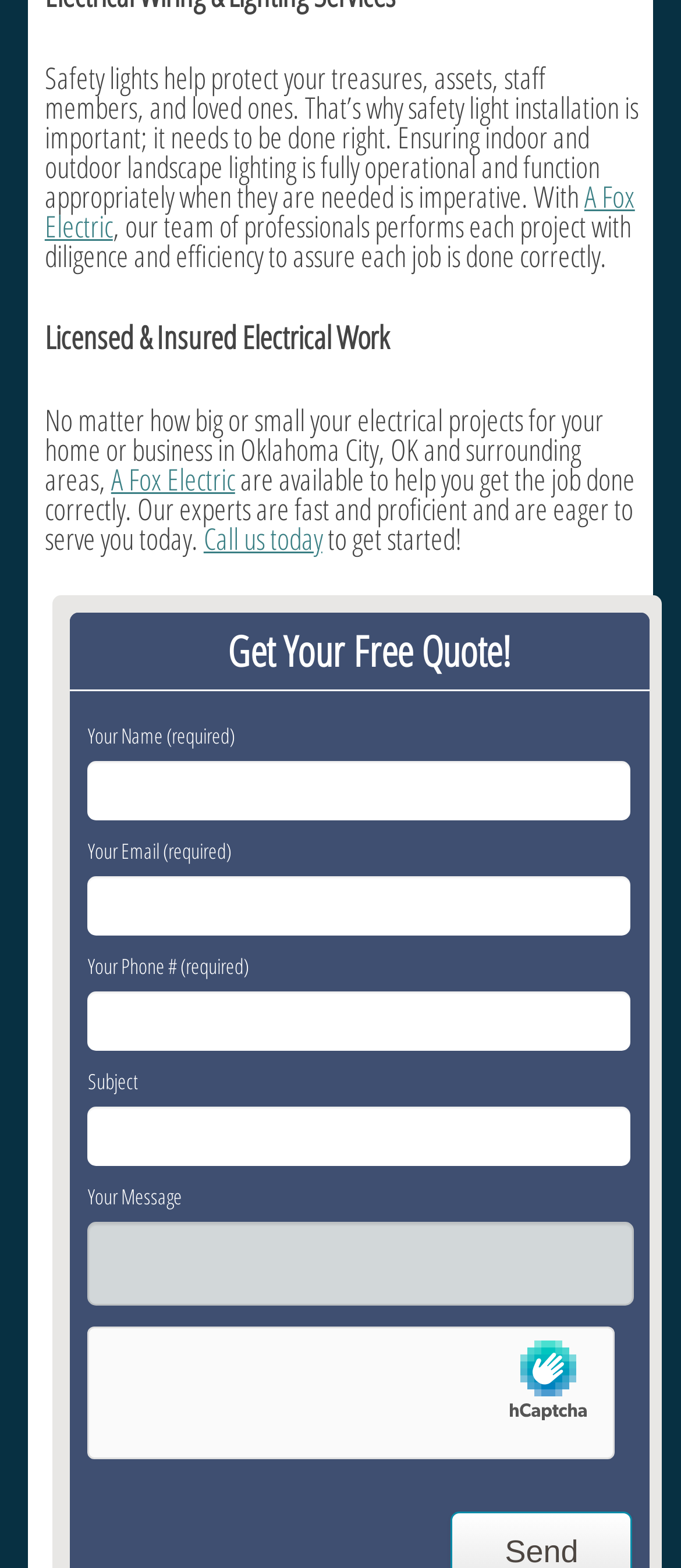Determine the bounding box coordinates in the format (top-left x, top-left y, bottom-right x, bottom-right y). Ensure all values are floating point numbers between 0 and 1. Identify the bounding box of the UI element described by: name="your-subject"

[0.129, 0.705, 0.925, 0.743]